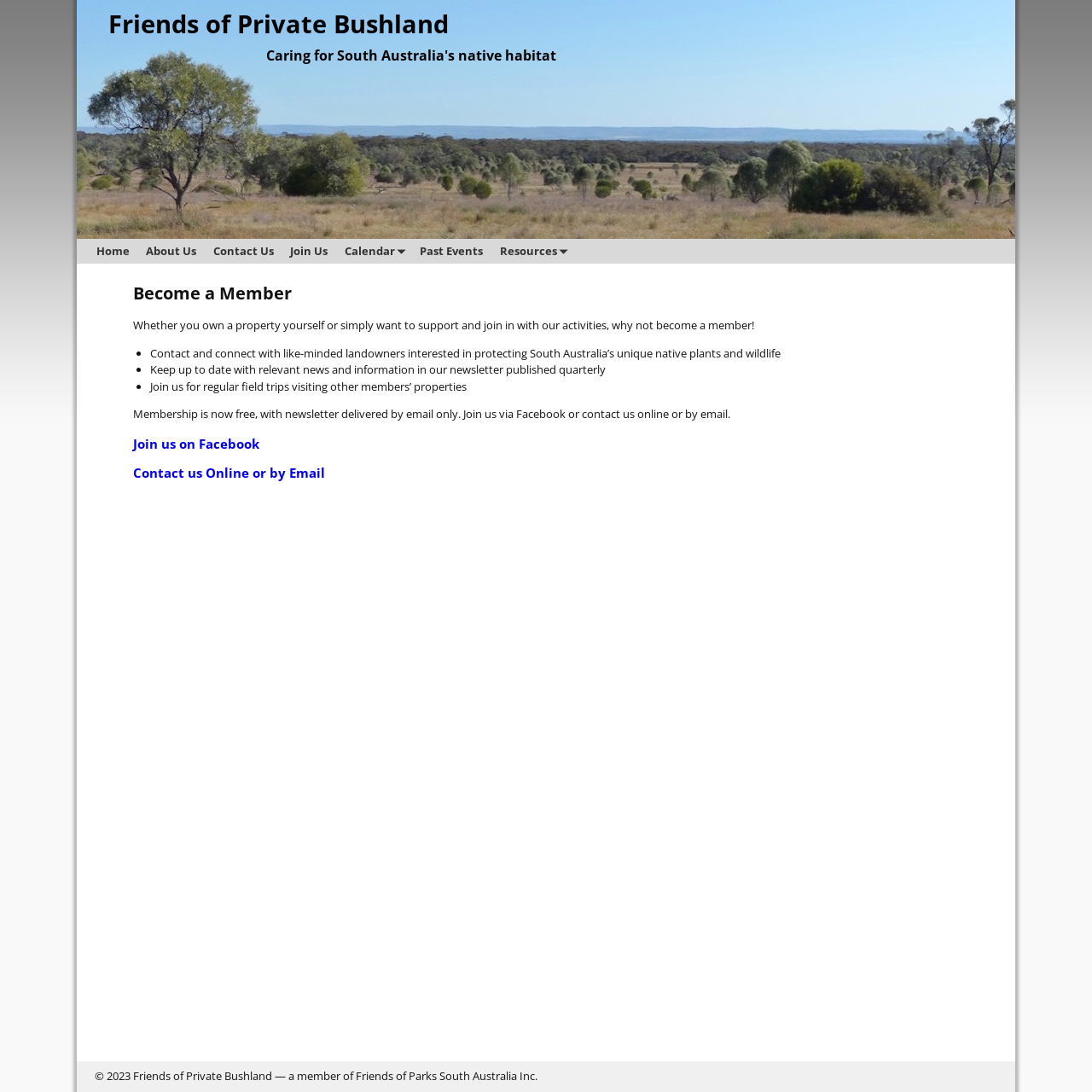Identify the bounding box for the described UI element: "Contact Us".

[0.188, 0.219, 0.258, 0.241]